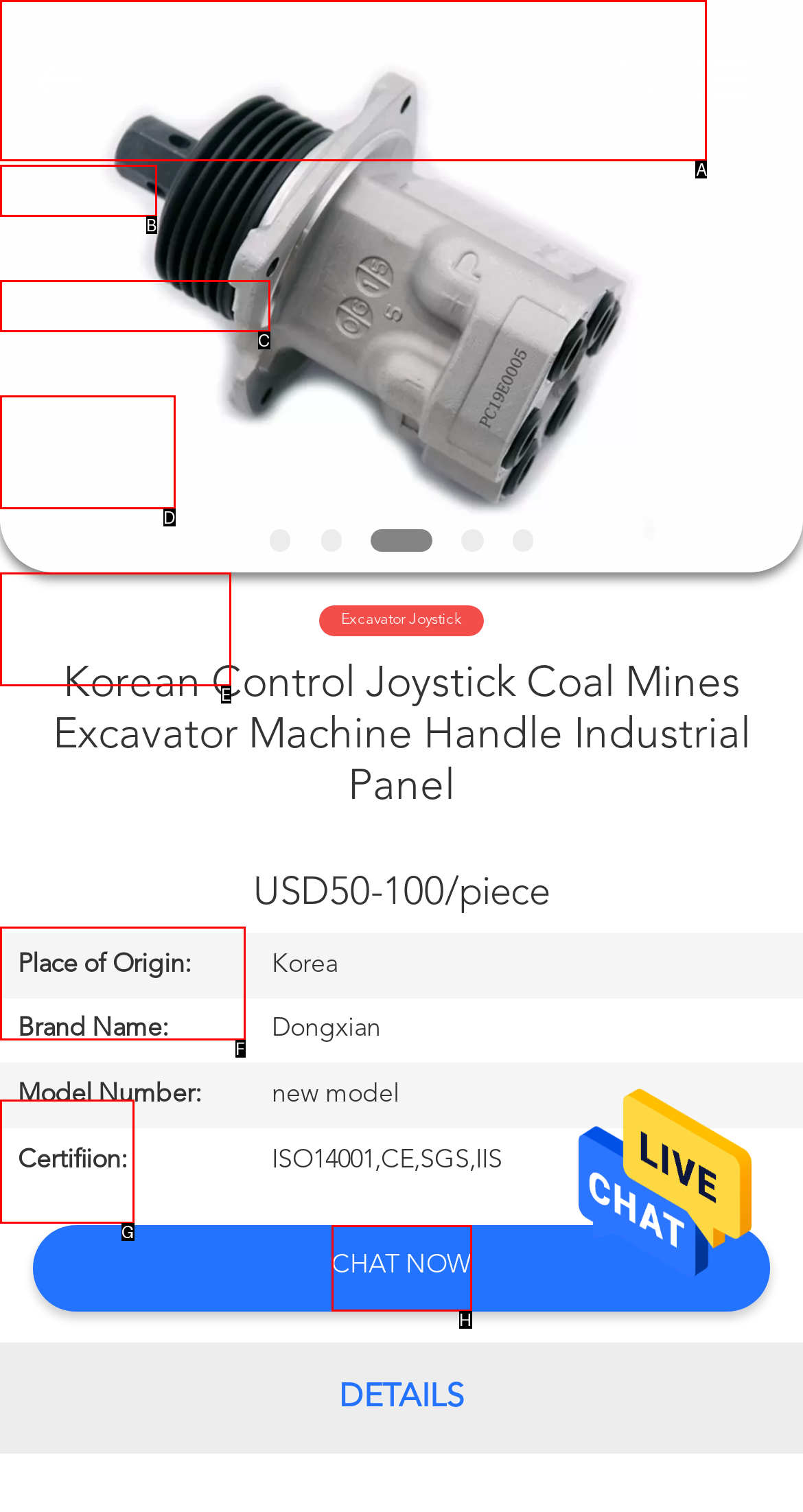Determine the option that aligns with this description: Visa Consultants
Reply with the option's letter directly.

None